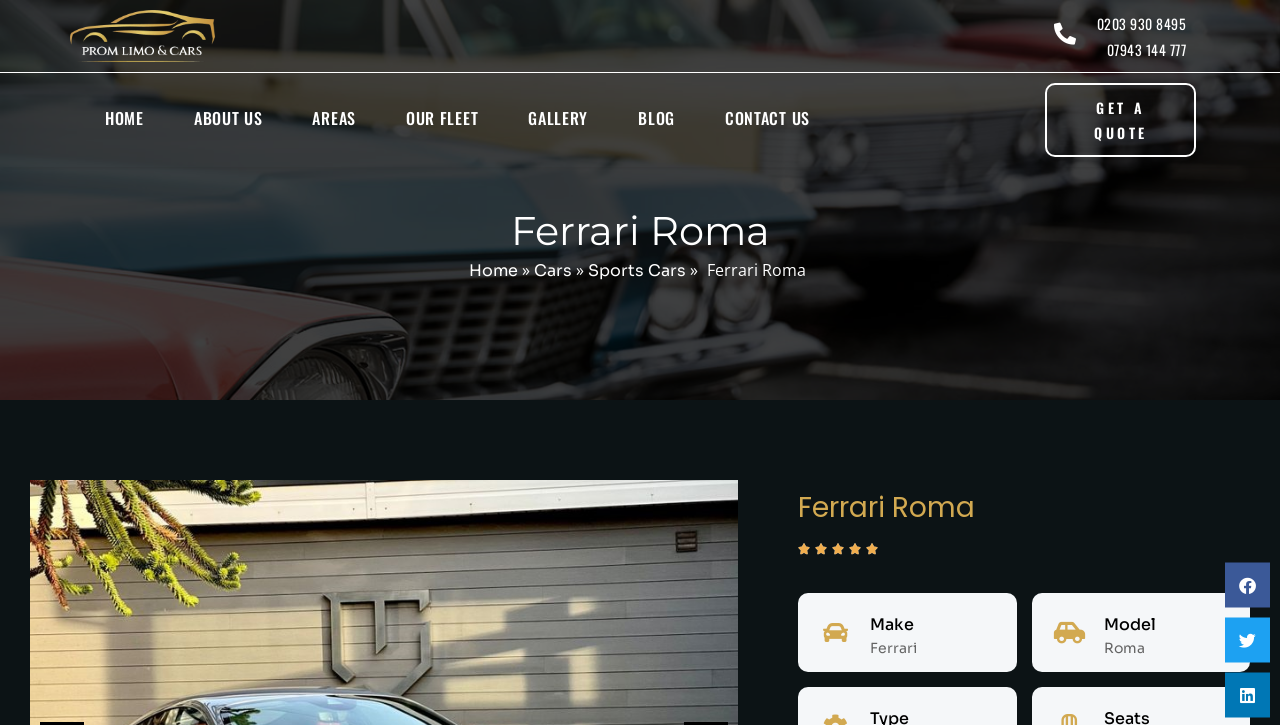What is the rating of the Ferrari Roma prom car hire service?
Based on the image content, provide your answer in one word or a short phrase.

5/5